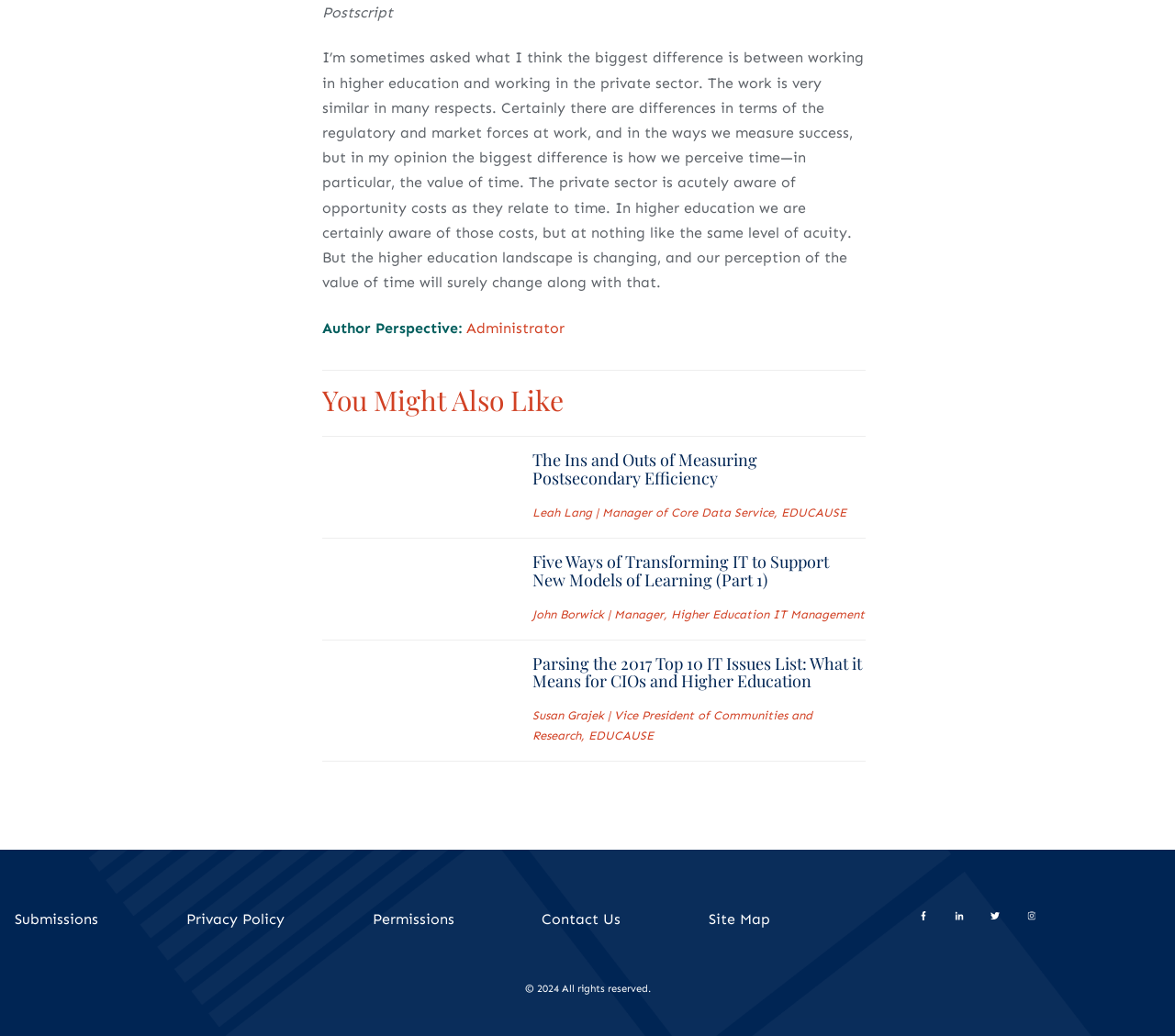Determine the bounding box coordinates of the area to click in order to meet this instruction: "Read full post: The Ins and Outs of Measuring Postsecondary Efficiency".

[0.274, 0.458, 0.428, 0.482]